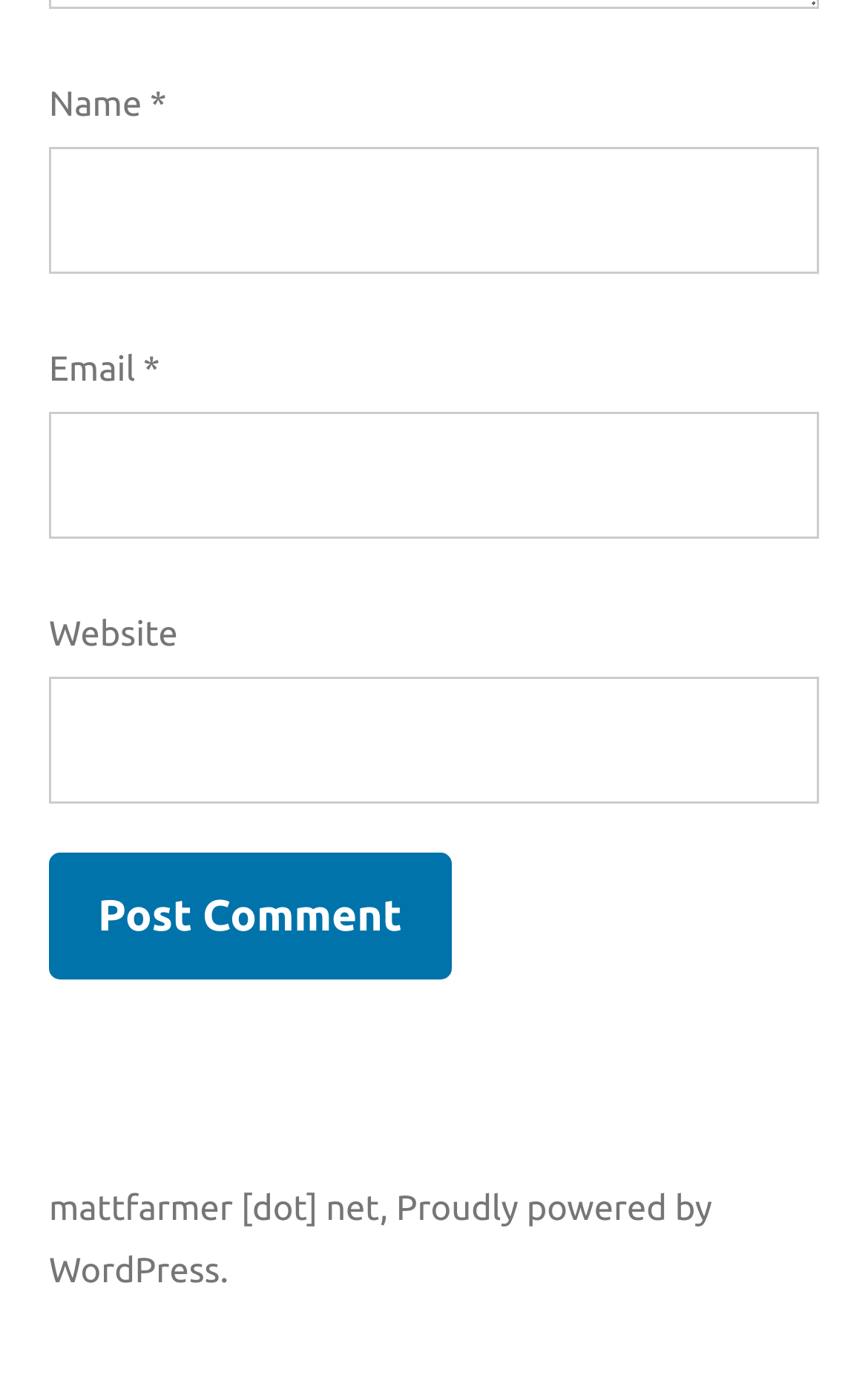Based on the element description: "Proudly powered by WordPress.", identify the UI element and provide its bounding box coordinates. Use four float numbers between 0 and 1, [left, top, right, bottom].

[0.056, 0.849, 0.821, 0.922]